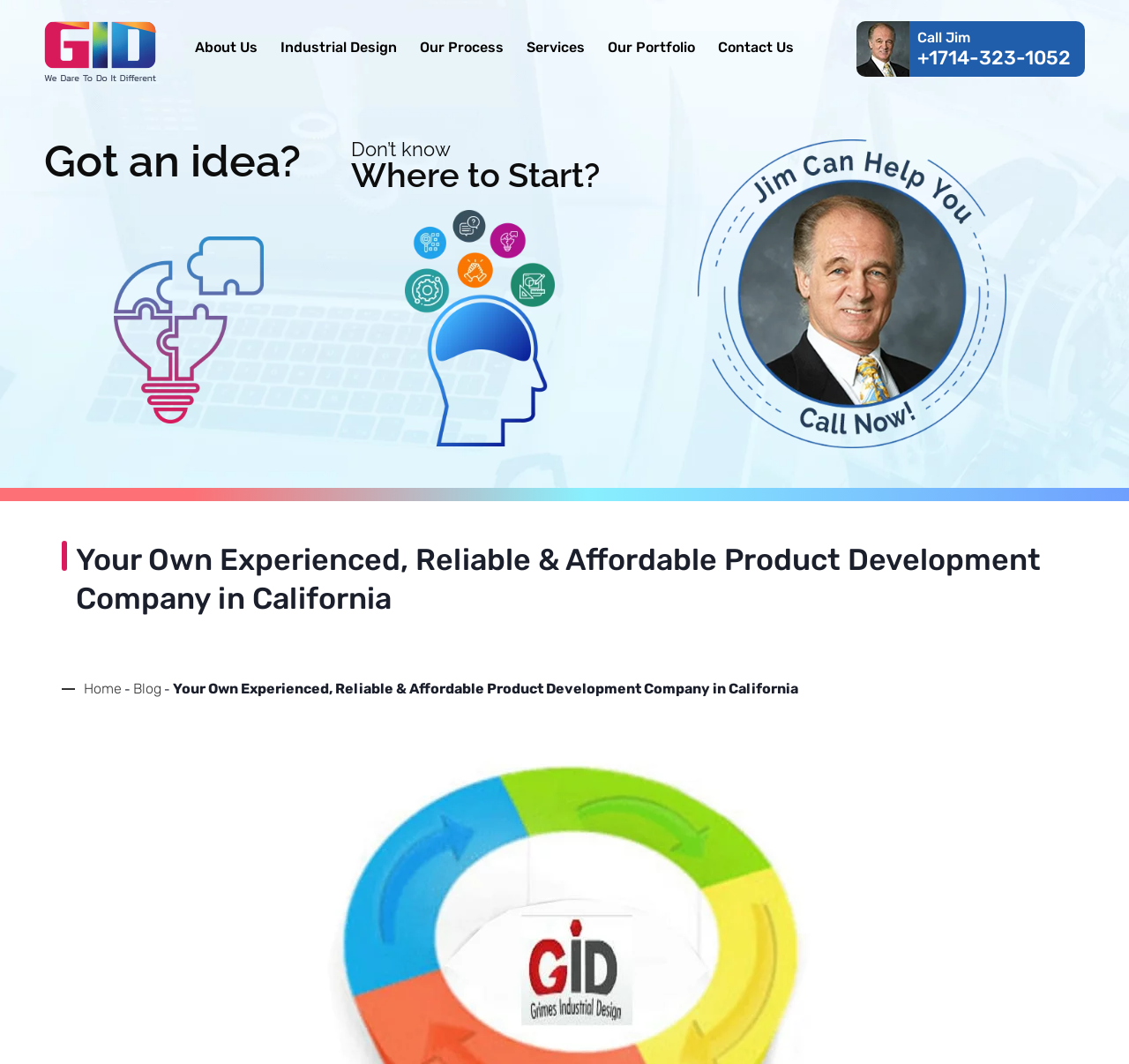How many images are on the webpage?
Please ensure your answer is as detailed and informative as possible.

There are 5 images on the webpage, including the image associated with the link 'Affordable Product Design and Development Services in California, USA - GID Company', the image 'Got an Idea - Product Development Company California – GID Company', the image 'Where to Start - Product Development Company California – GID Company', the image 'Jim Can Help You - Product Development Company California – GID Company', and the image 'Call Jim - Product Design and Development Services in California, USA - GID Company'.